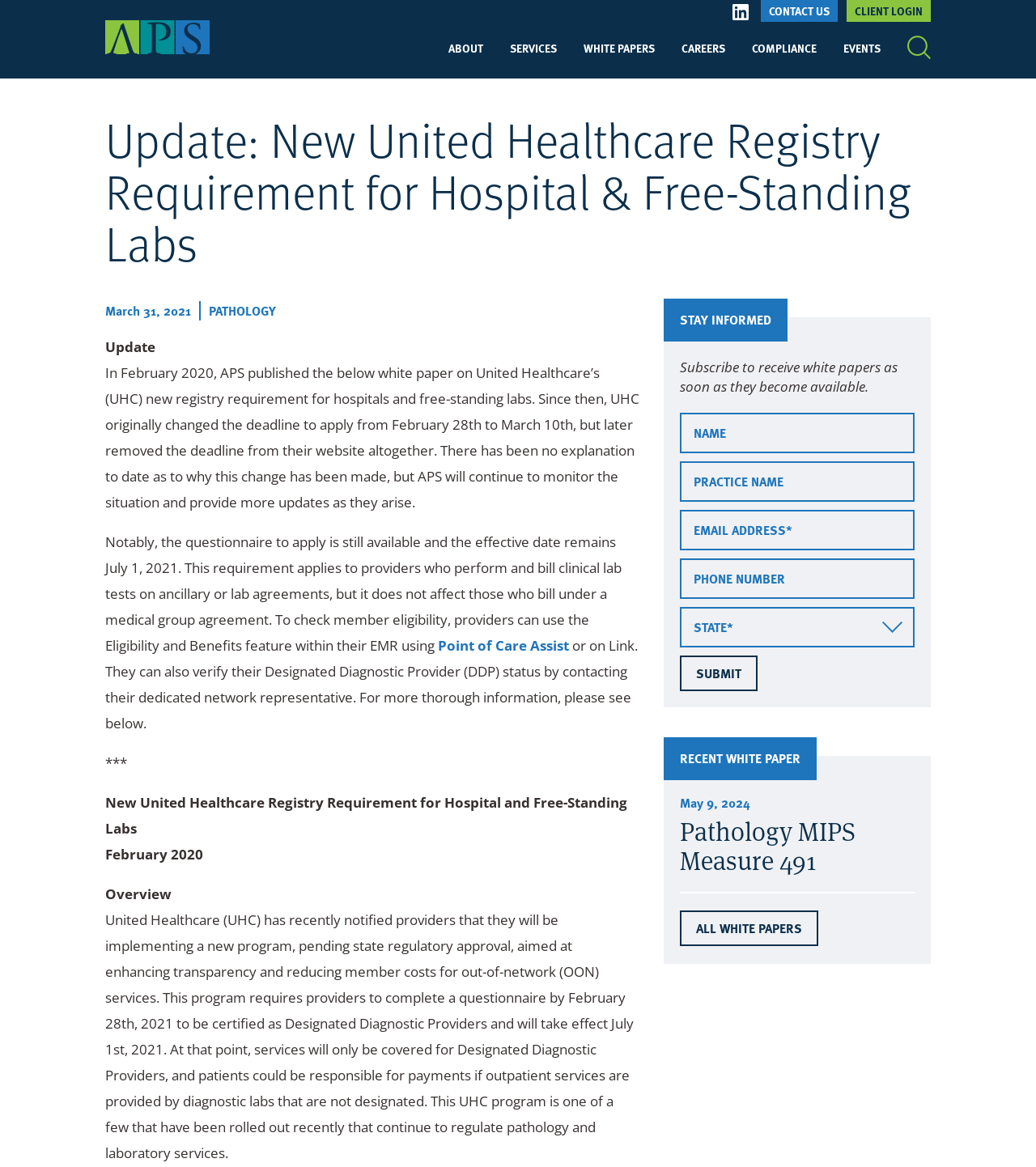Given the element description "Search", identify the bounding box of the corresponding UI element.

[0.876, 0.031, 0.898, 0.051]